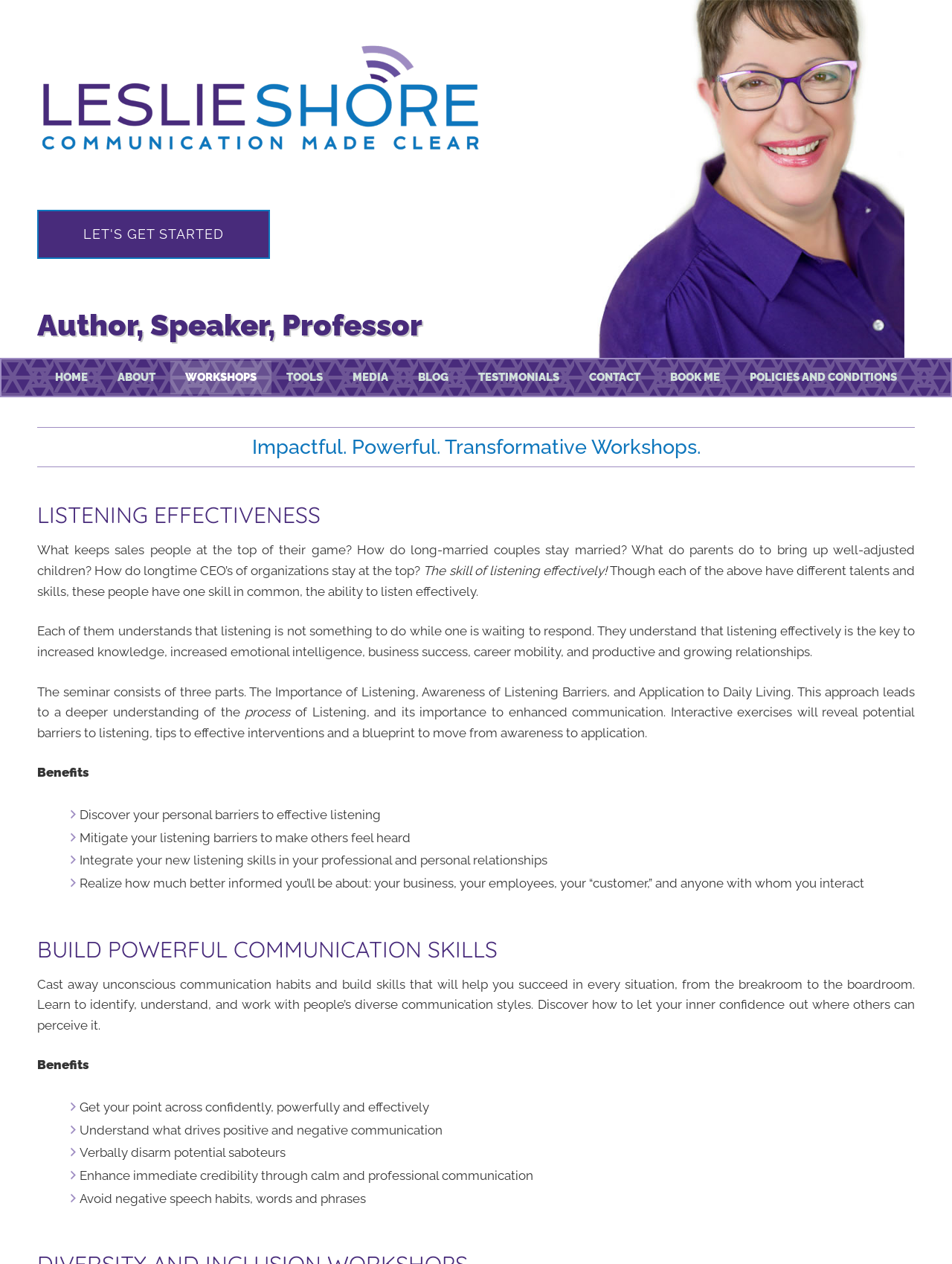Identify the bounding box coordinates of the part that should be clicked to carry out this instruction: "Contact the author by clicking on the CONTACT link".

[0.603, 0.285, 0.688, 0.312]